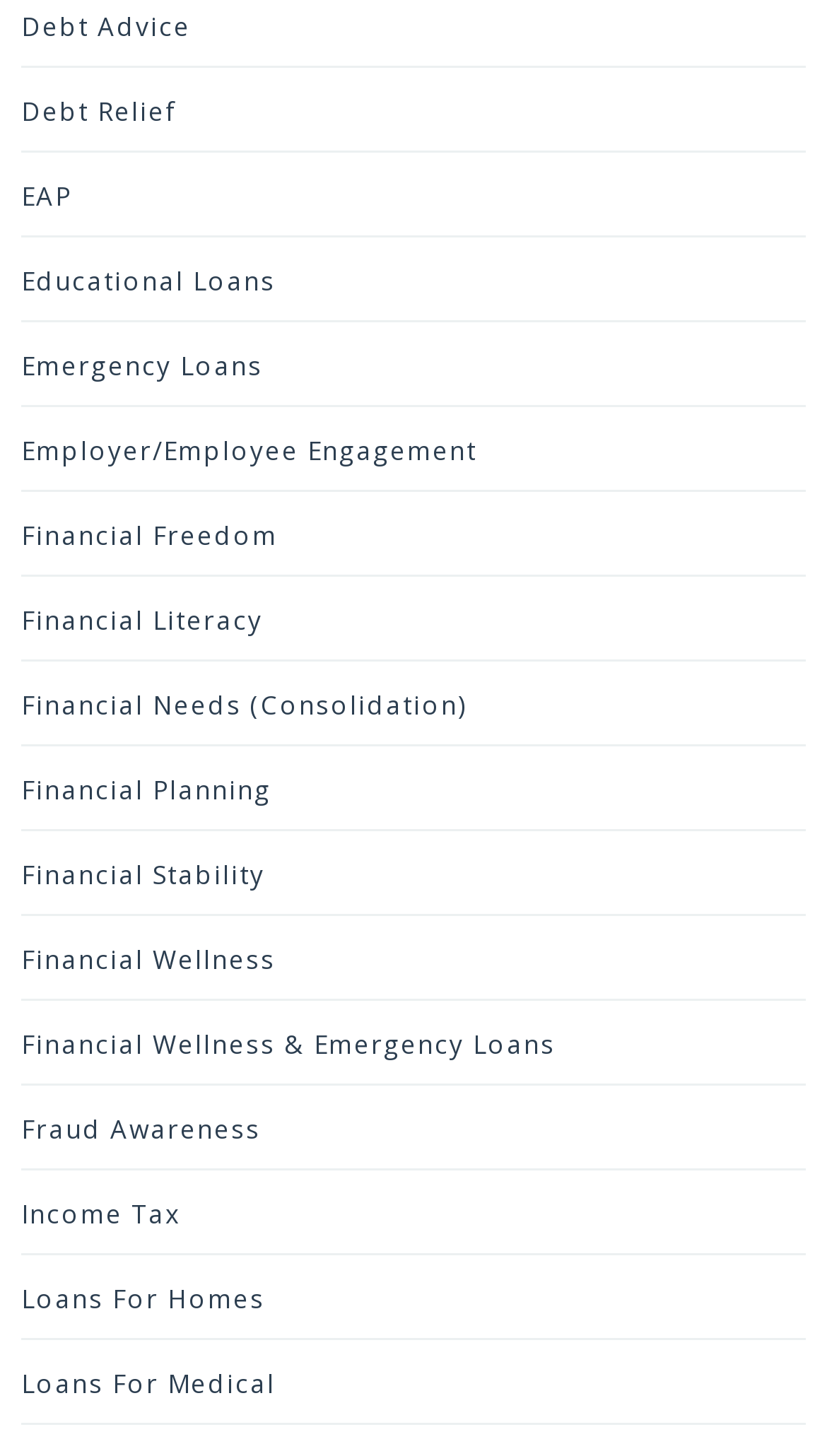Locate the bounding box coordinates of the element you need to click to accomplish the task described by this instruction: "Learn about Loans For Homes".

[0.026, 0.862, 0.974, 0.919]